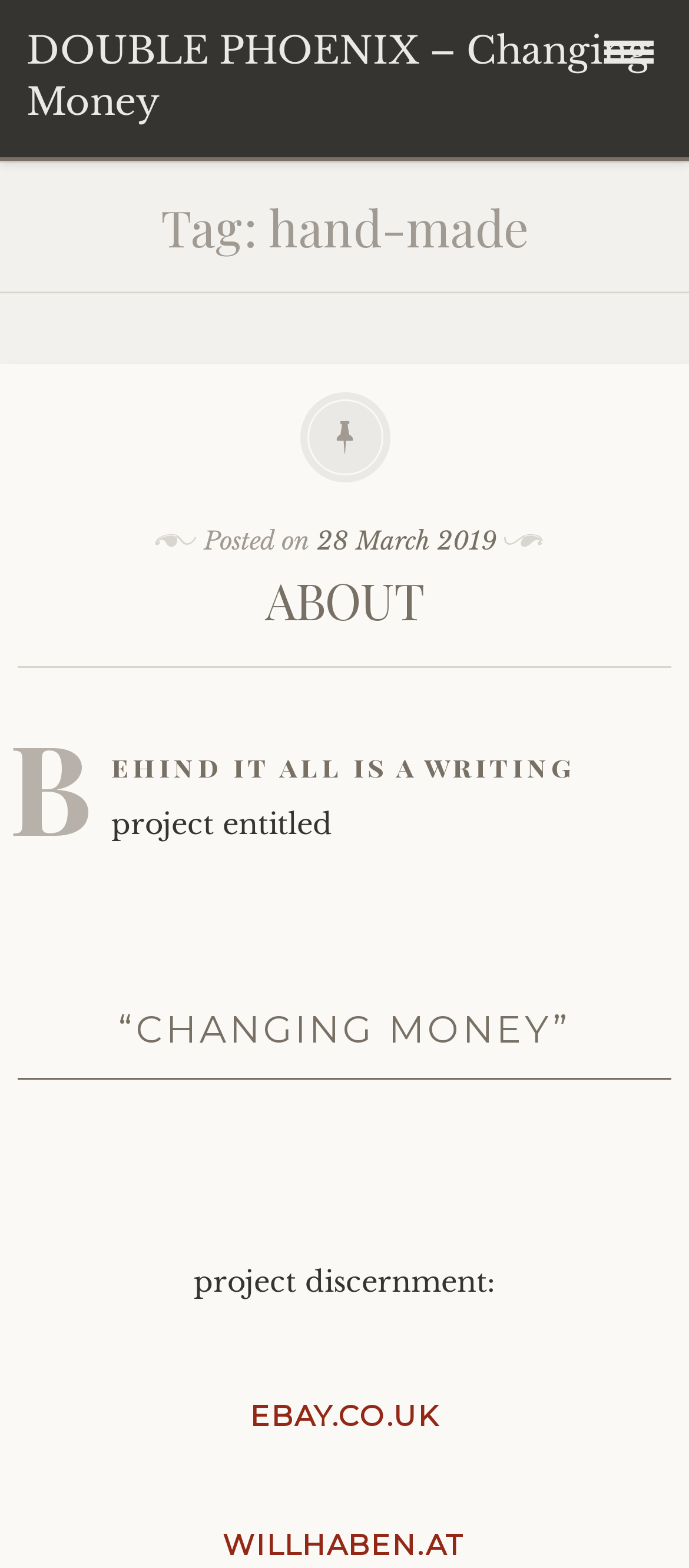Provide a single word or phrase to answer the given question: 
What is the date of the latest post?

28 March 2019